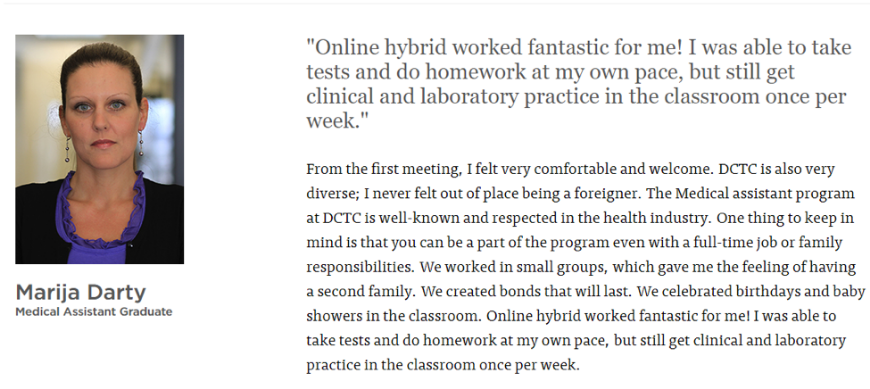How often did Marija attend classroom sessions?
Using the information from the image, answer the question thoroughly.

According to the caption, Marija mentions that the online hybrid program allowed her to take tests and do homework at her own pace, but still get clinical and laboratory practice in the classroom once per week, indicating that she attended classroom sessions once a week.